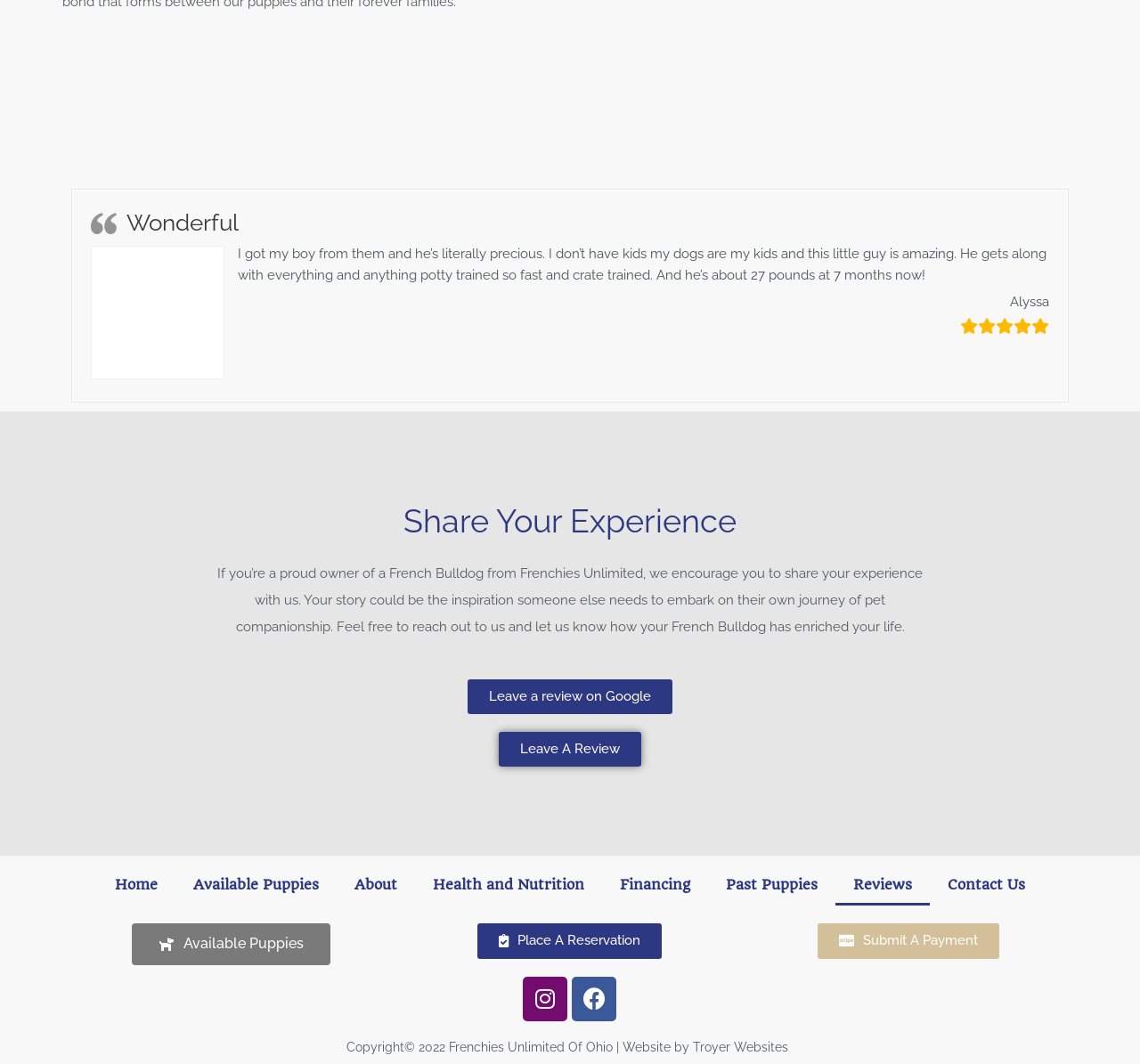Given the description of the UI element: "Available Puppies", predict the bounding box coordinates in the form of [left, top, right, bottom], with each value being a float between 0 and 1.

[0.116, 0.868, 0.29, 0.907]